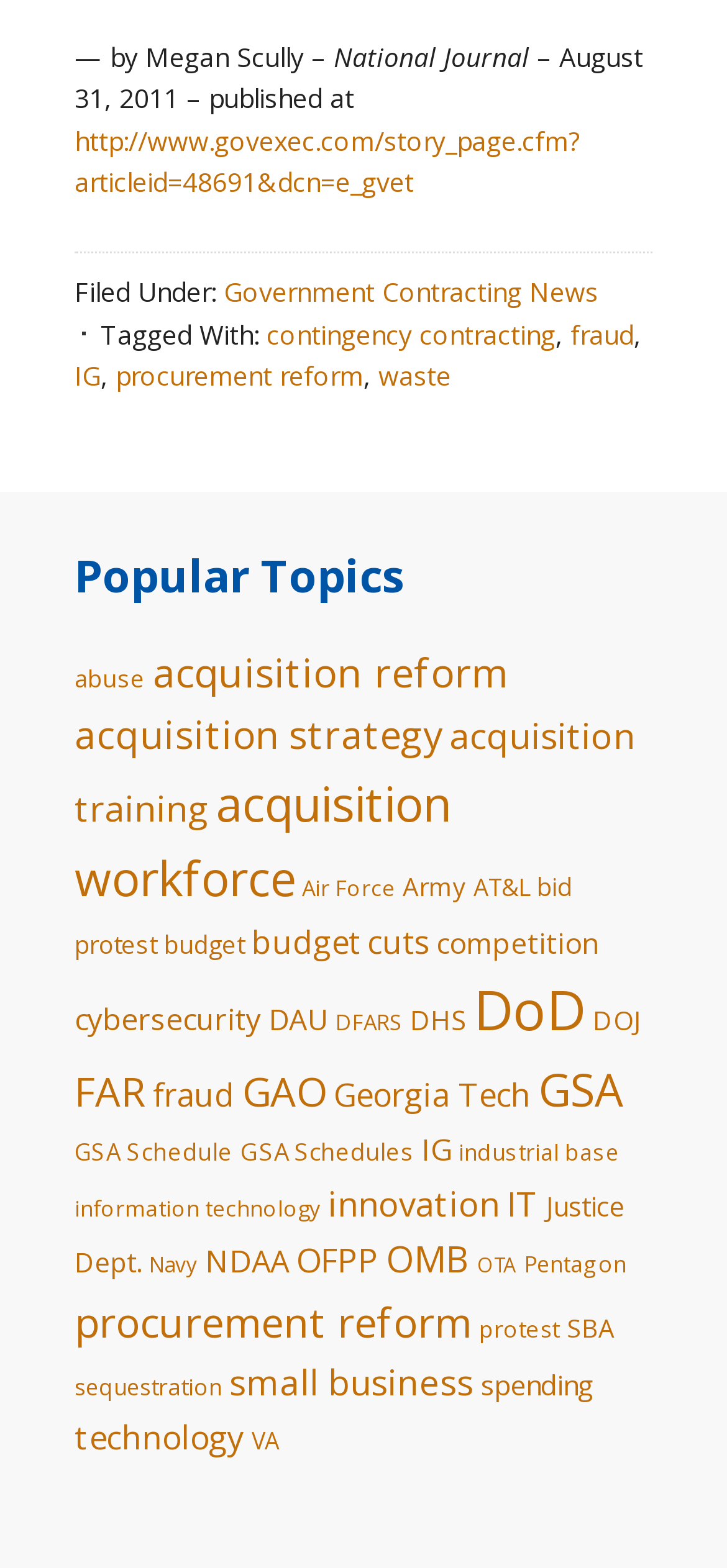Determine the bounding box coordinates of the region to click in order to accomplish the following instruction: "Read more about 'contingency contracting'". Provide the coordinates as four float numbers between 0 and 1, specifically [left, top, right, bottom].

[0.367, 0.202, 0.764, 0.224]